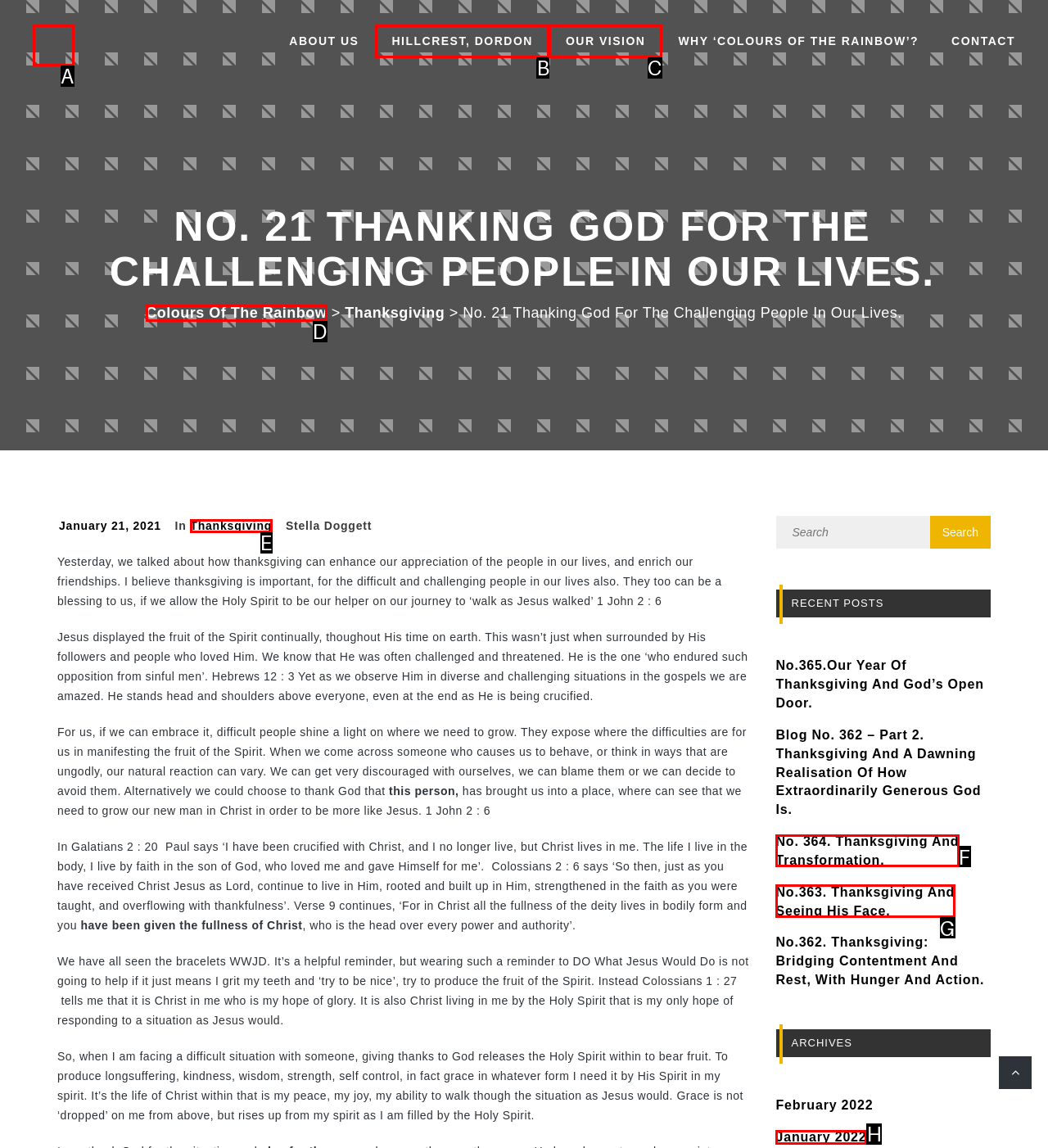Identify the HTML element that corresponds to the following description: Colours of the Rainbow Provide the letter of the best matching option.

D